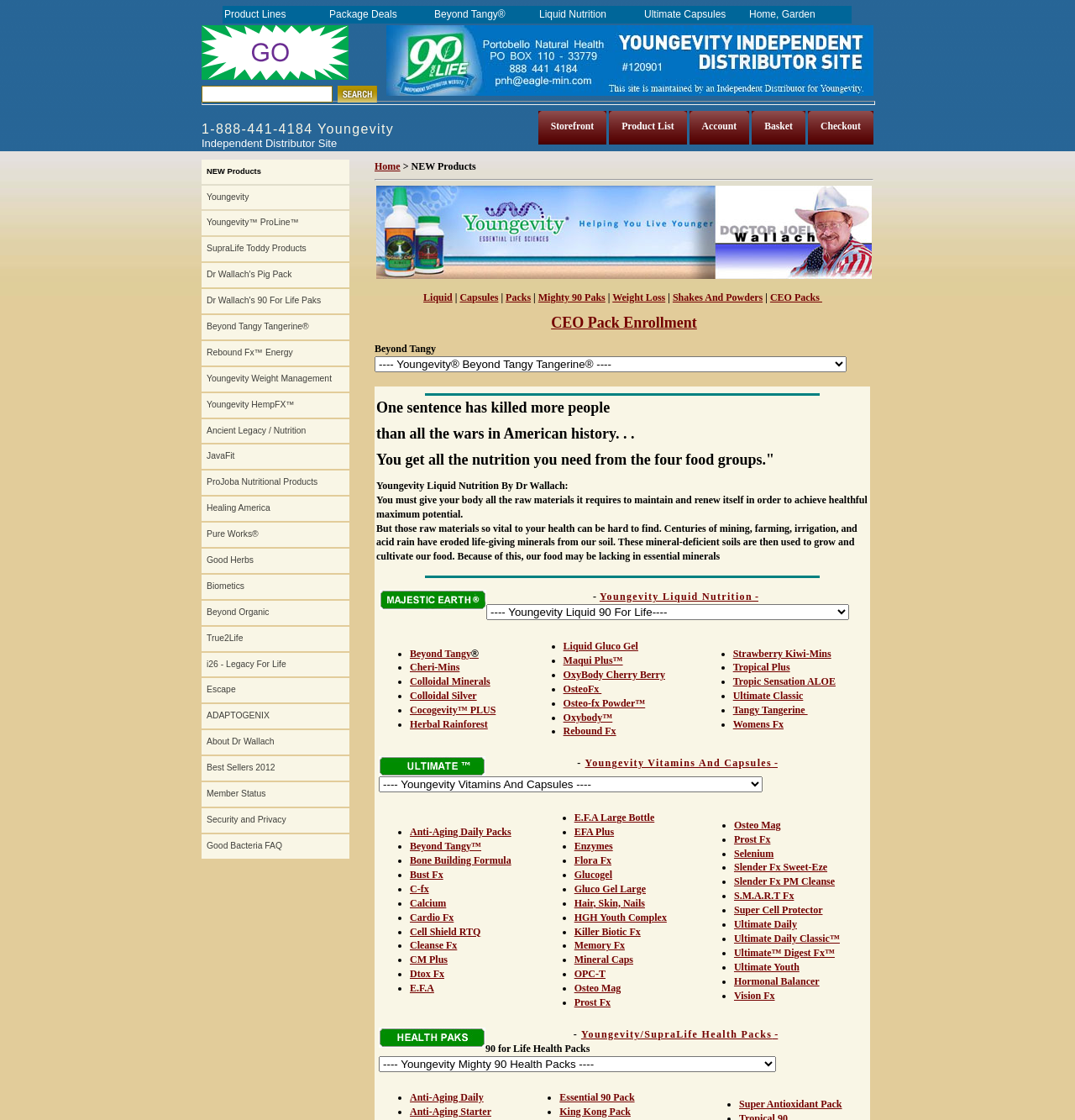Using the webpage screenshot, locate the HTML element that fits the following description and provide its bounding box: "Youngevity Vitamins And Capsules".

[0.544, 0.676, 0.718, 0.687]